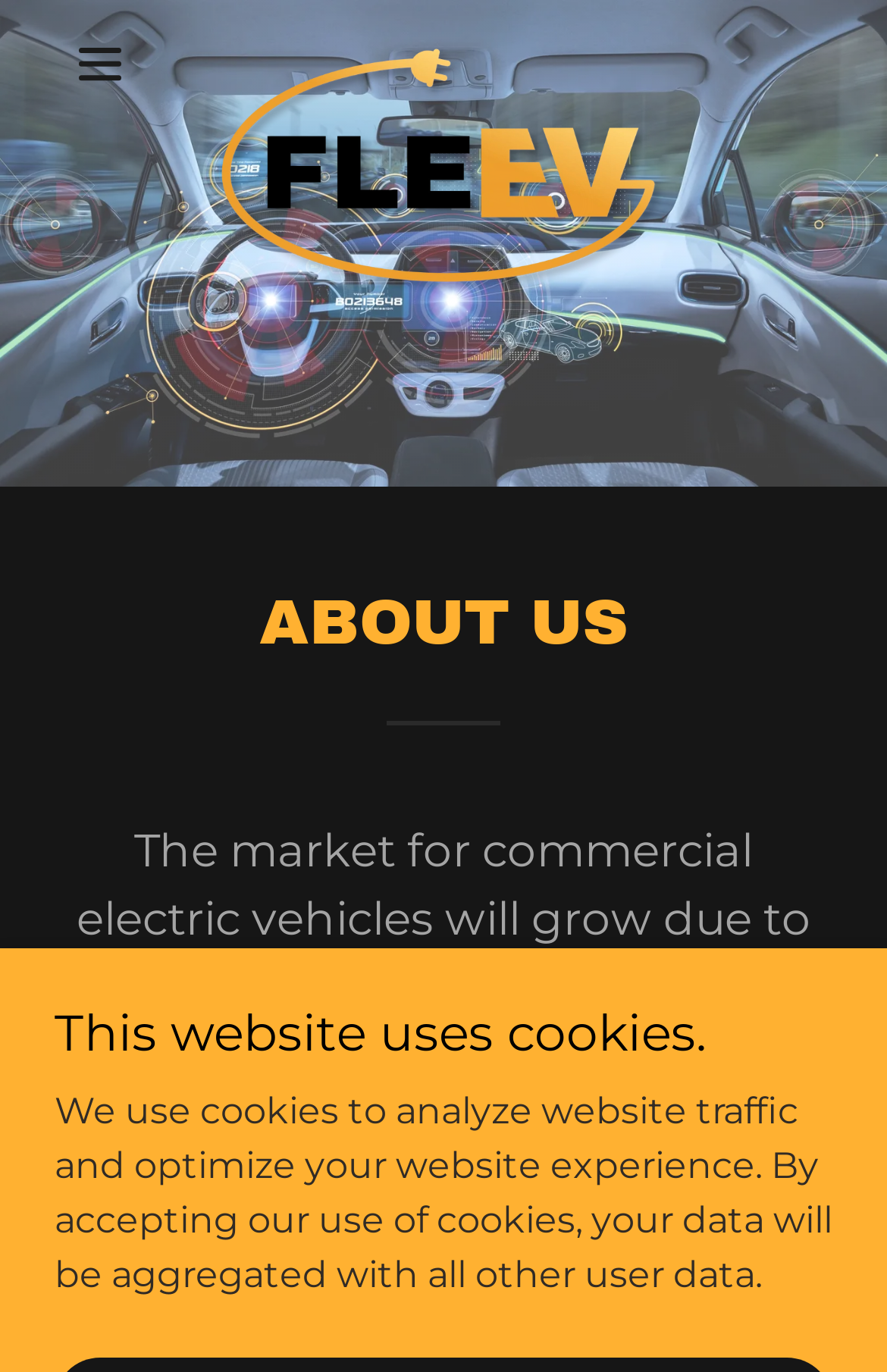Answer the question briefly using a single word or phrase: 
What is the purpose of cookies on this website?

Analyze website traffic